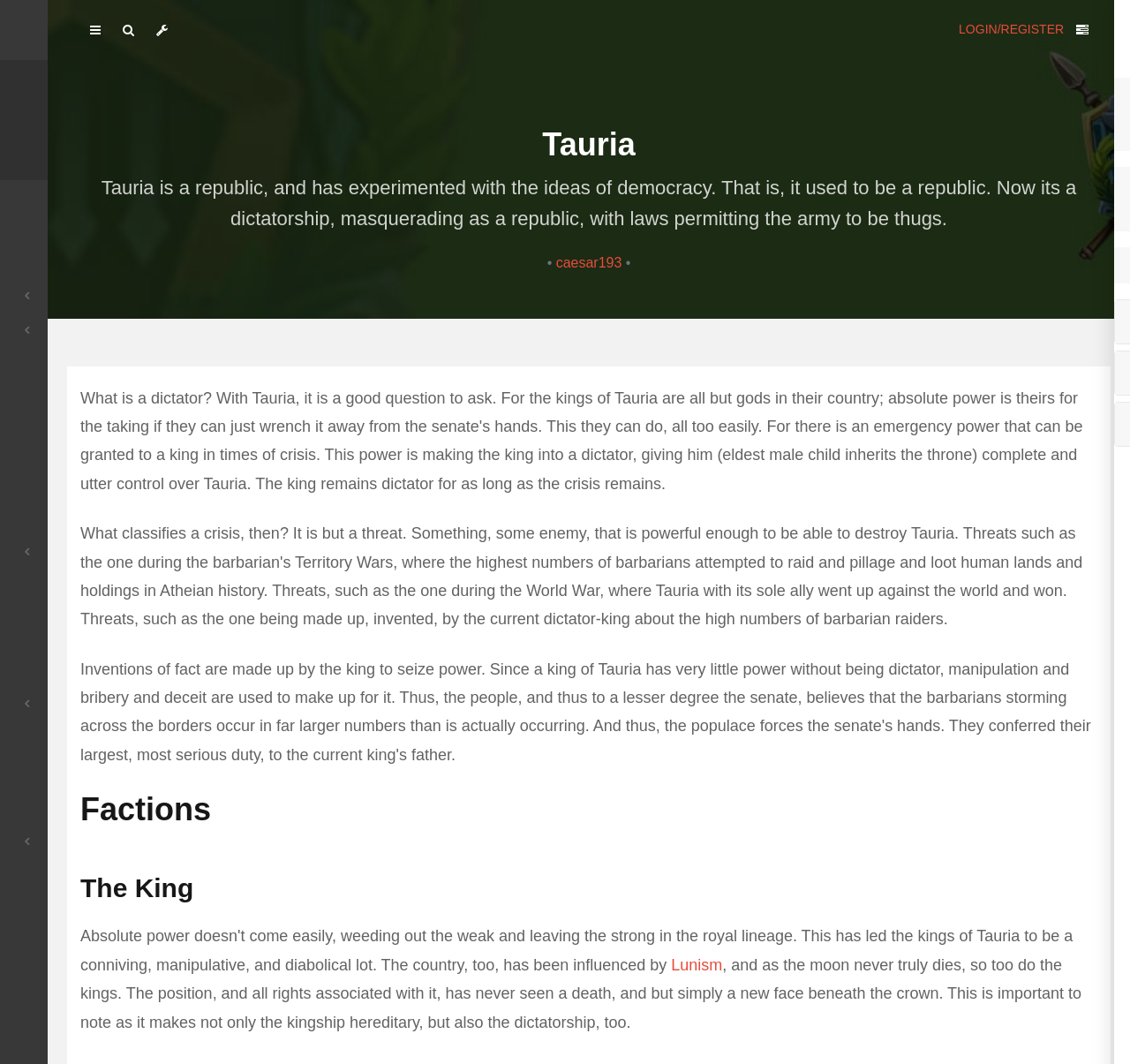What is the significance of the moon in the context of the kingship?
Look at the image and answer the question with a single word or phrase.

The kingship is hereditary